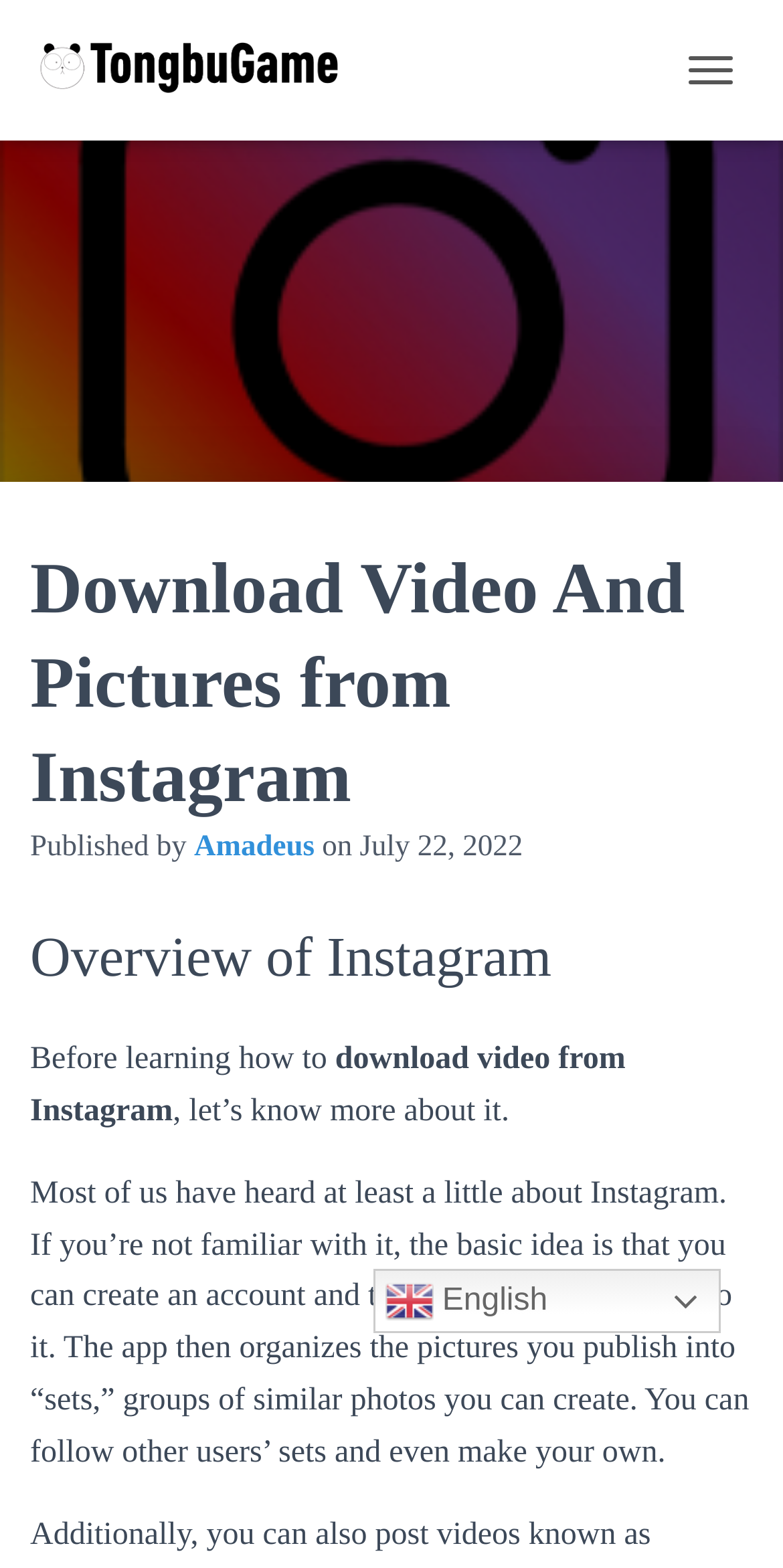What is the name of the app mentioned in the webpage?
Based on the image, provide your answer in one word or phrase.

Instagram